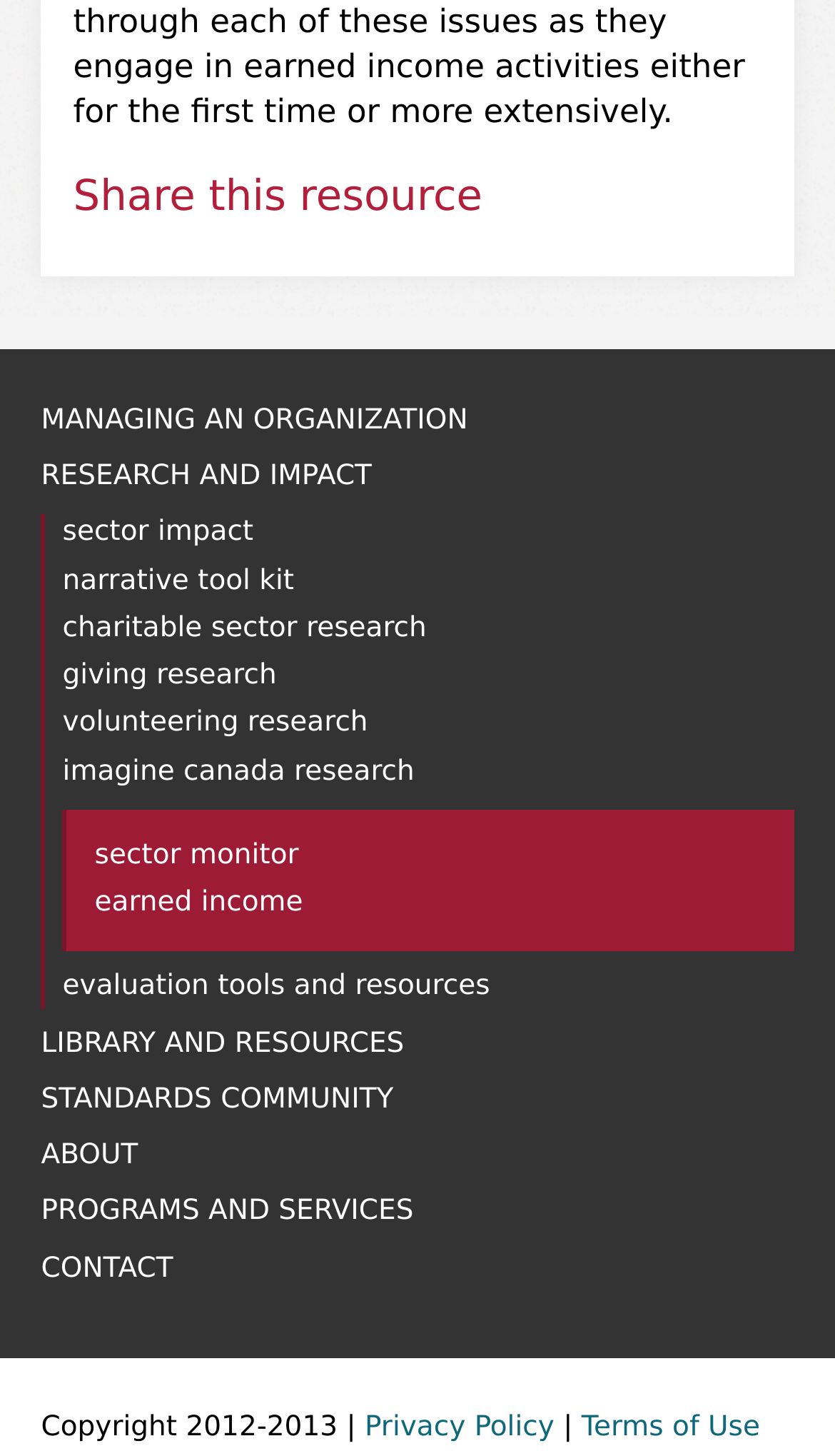Specify the bounding box coordinates (top-left x, top-left y, bottom-right x, bottom-right y) of the UI element in the screenshot that matches this description: Evaluation Tools and Resources

[0.075, 0.667, 0.587, 0.689]